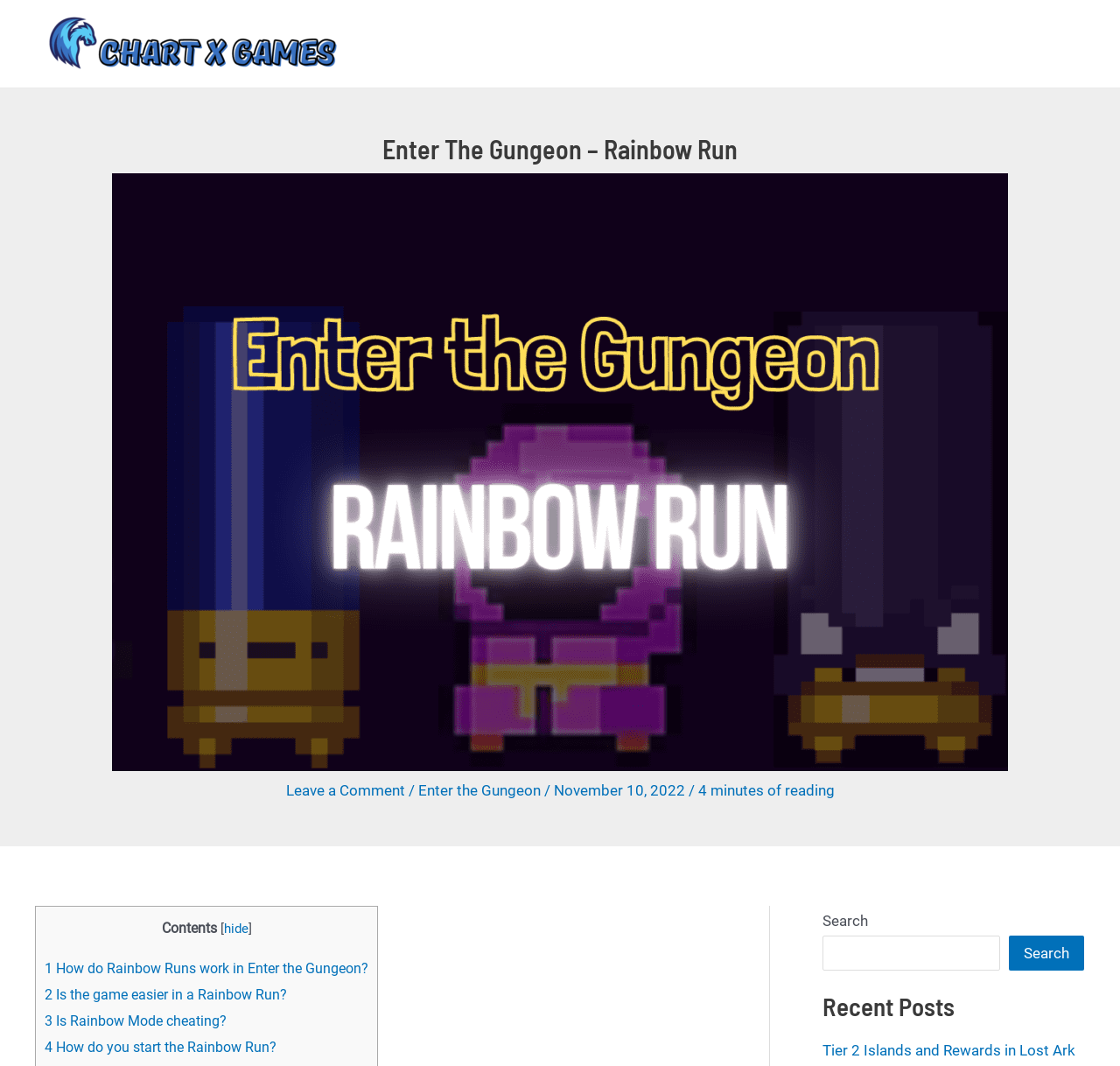Please identify the bounding box coordinates of the element's region that should be clicked to execute the following instruction: "Read the recent post about Tier 2 Islands and Rewards in Lost Ark". The bounding box coordinates must be four float numbers between 0 and 1, i.e., [left, top, right, bottom].

[0.734, 0.977, 0.96, 0.994]